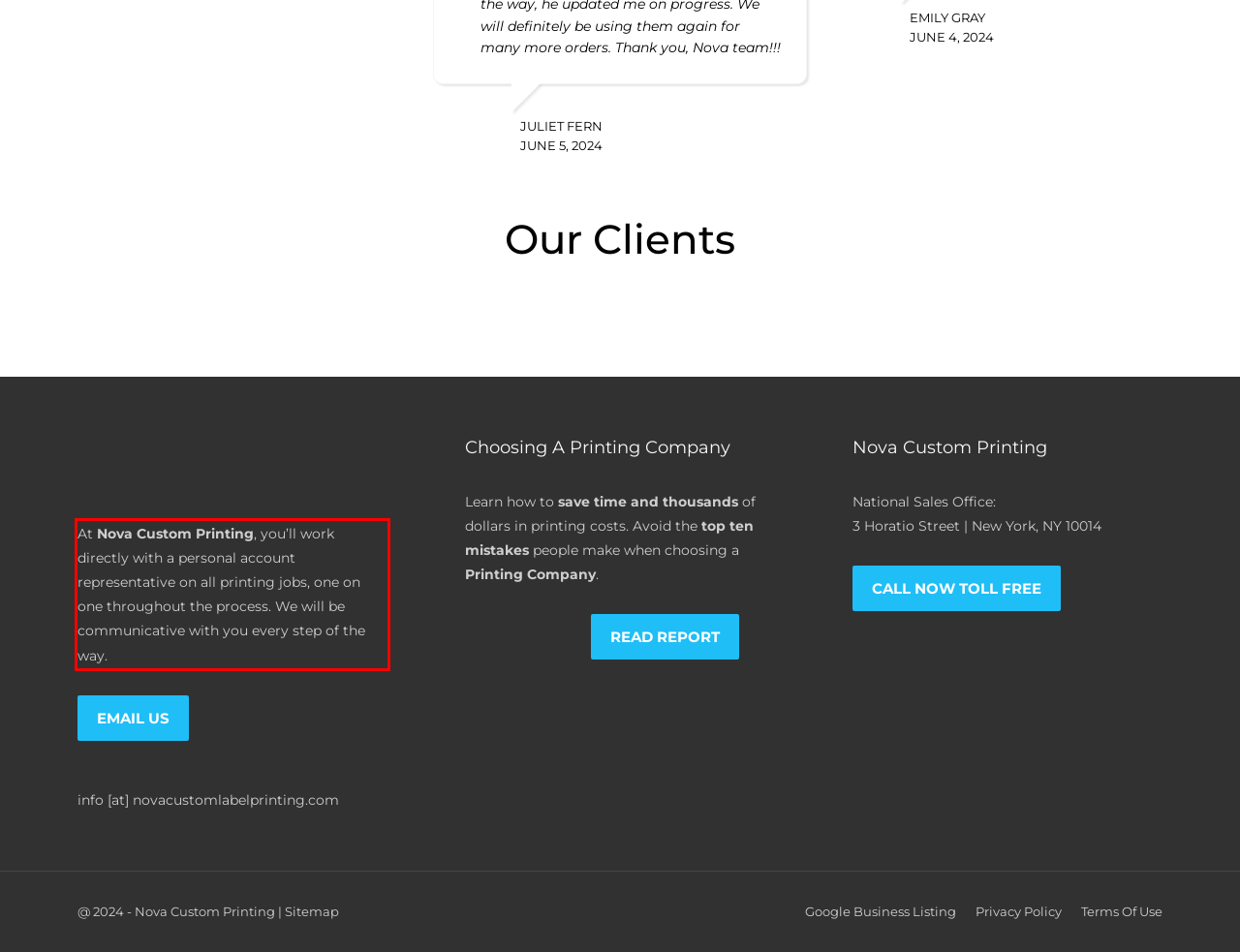Please take the screenshot of the webpage, find the red bounding box, and generate the text content that is within this red bounding box.

At Nova Custom Printing, you’ll work directly with a personal account representative on all printing jobs, one on one throughout the process. We will be communicative with you every step of the way.